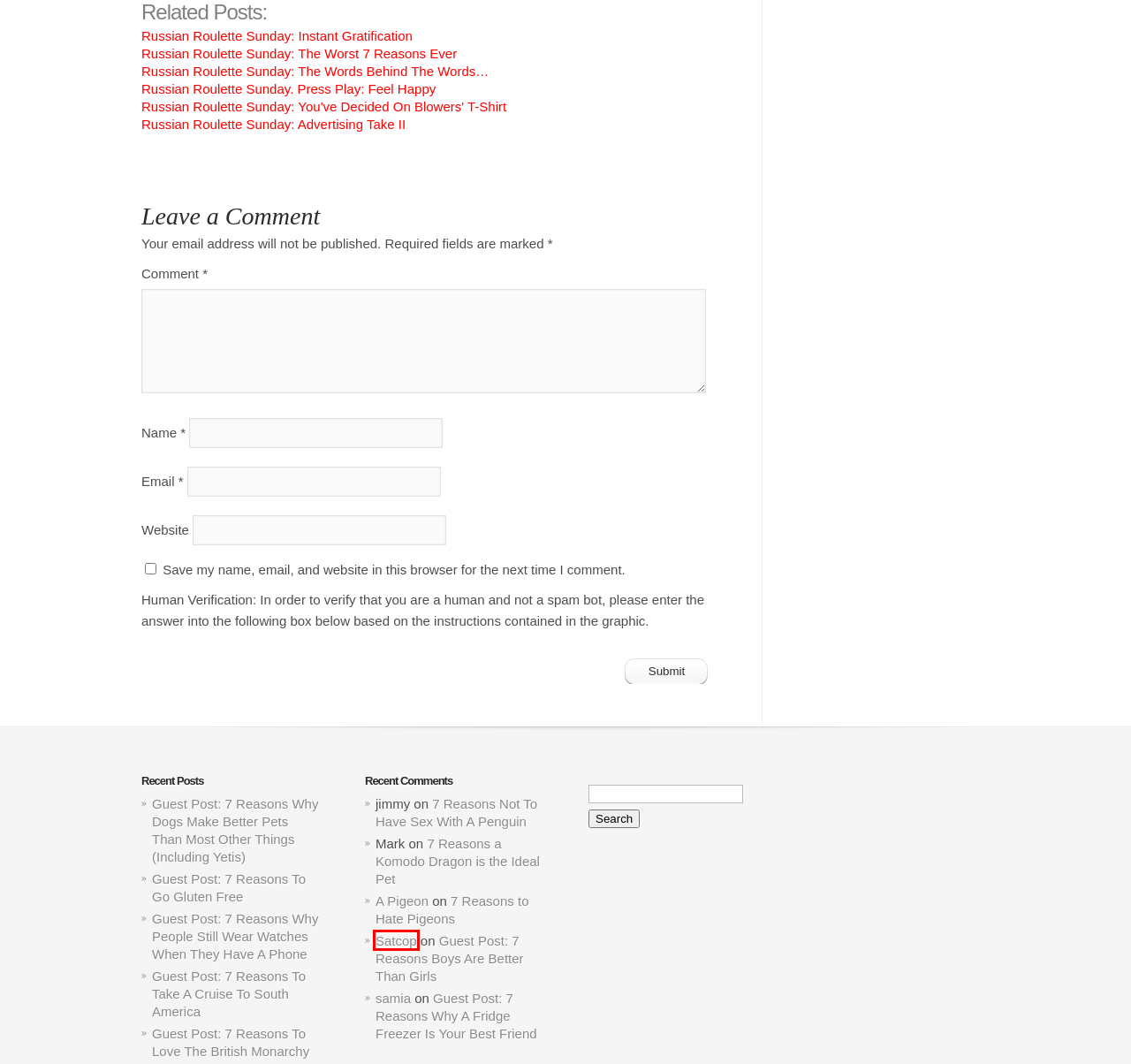Given a screenshot of a webpage with a red bounding box around a UI element, please identify the most appropriate webpage description that matches the new webpage after you click on the element. Here are the candidates:
A. Best Refrigerator Fridge & Freezer Price in Pakistan
B. Guest Post: 7 Reasons Why A Fridge Freezer Is Your Best Friend - 7 Reasons
C. Guest Post: 7 Reasons Boys Are Better Than Girls - 7 Reasons
D. 7 Reasons Not To Have Sex With A Penguin - 7 Reasons
E. Guest Post: 7 Reasons Why People Still Wear Watches When They Have A Phone - 7 Reasons
F. Guest Post: 7 Reasons Why Dogs Make Better Pets Than Most Other Things (Including Yetis) - 7 Reasons
G. Guest Post: 7 Reasons To Take A Cruise To South America - 7 Reasons
H. Guest Post: 7 Reasons To Go Gluten Free - 7 Reasons

C